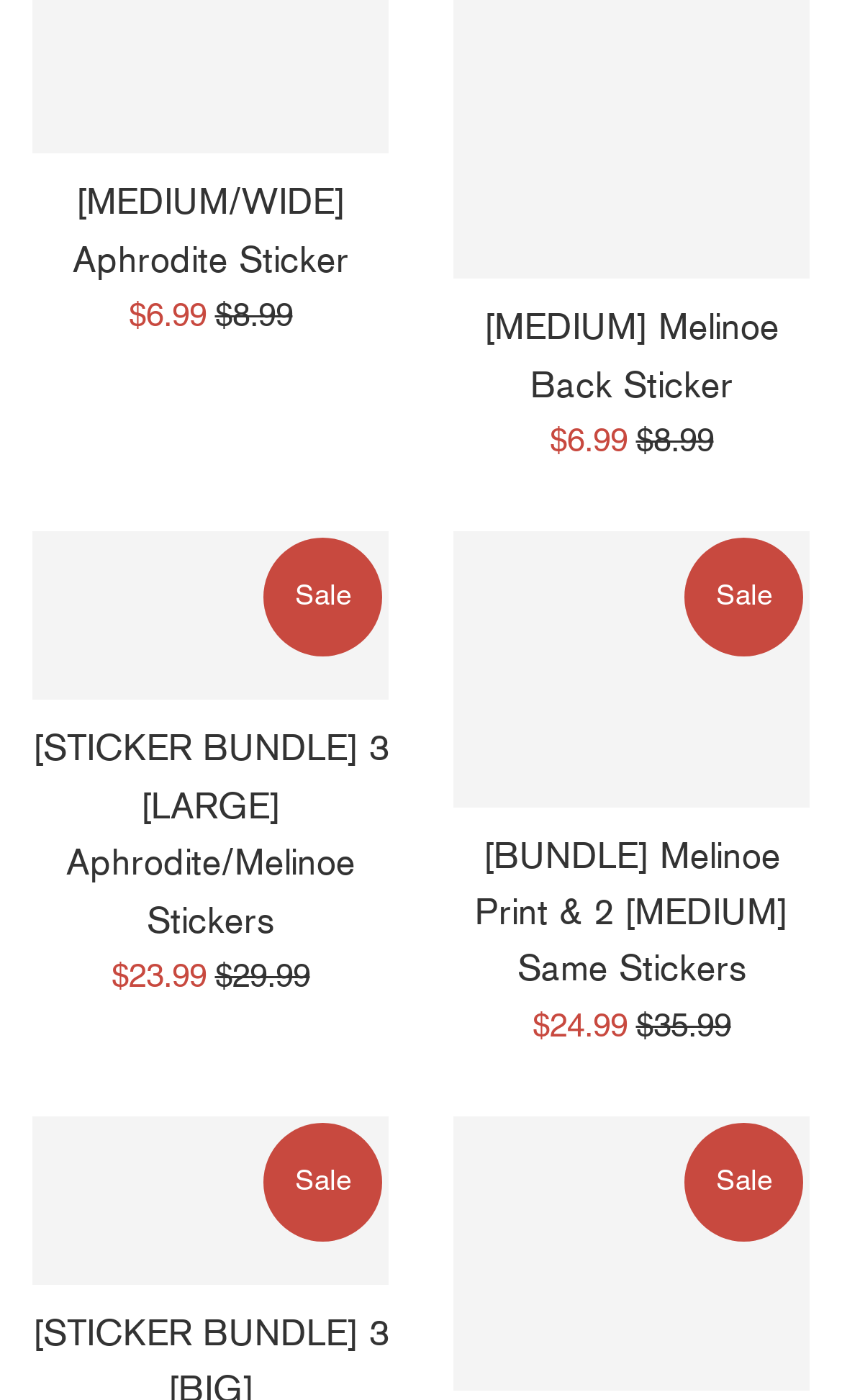Find the bounding box coordinates for the area that must be clicked to perform this action: "Click on 3 BIG Aphrodite/Melinoe Stickers bundle link".

[0.038, 0.797, 0.462, 0.918]